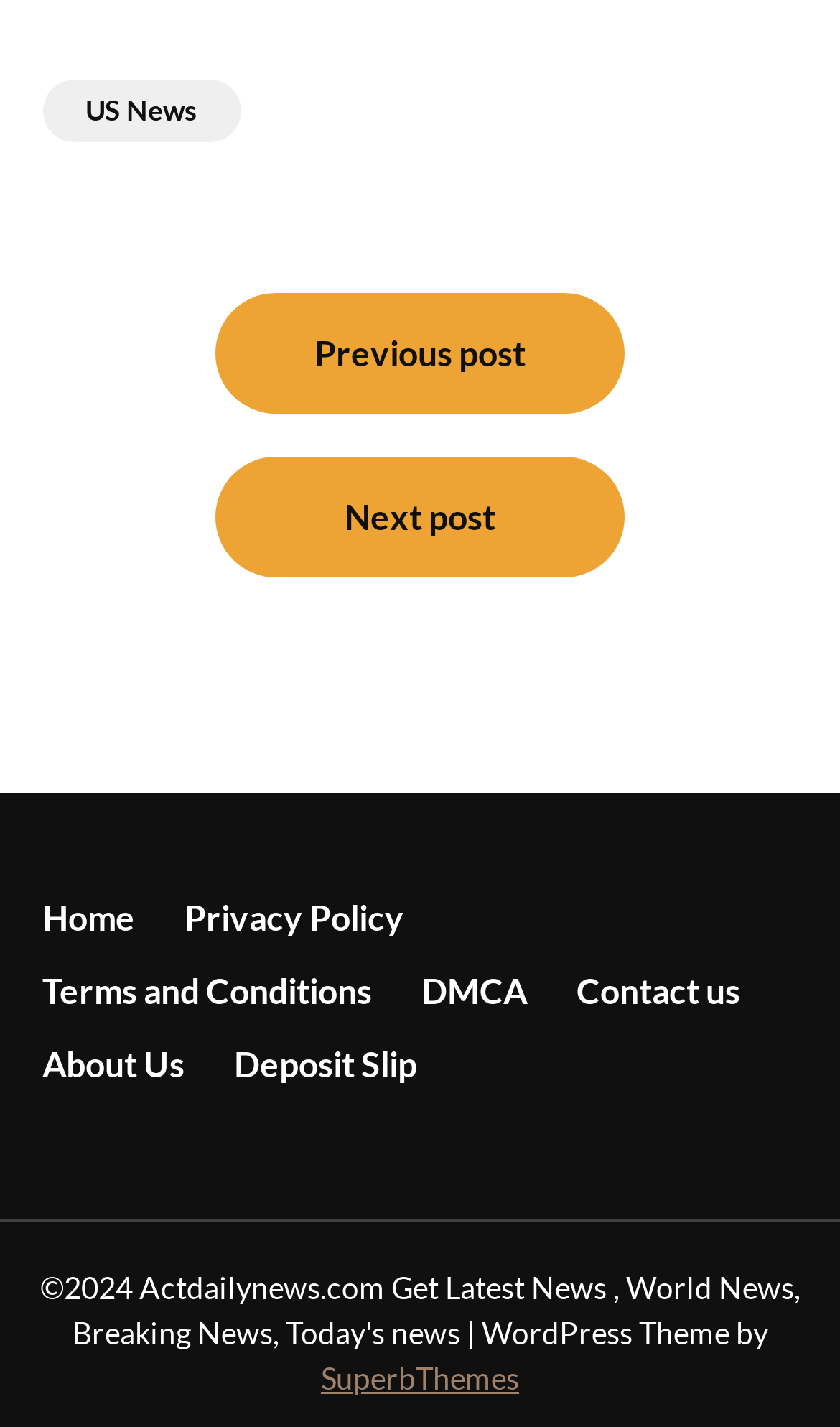Identify the bounding box for the described UI element. Provide the coordinates in (top-left x, top-left y, bottom-right x, bottom-right y) format with values ranging from 0 to 1: Terms and Conditions

[0.05, 0.676, 0.442, 0.713]